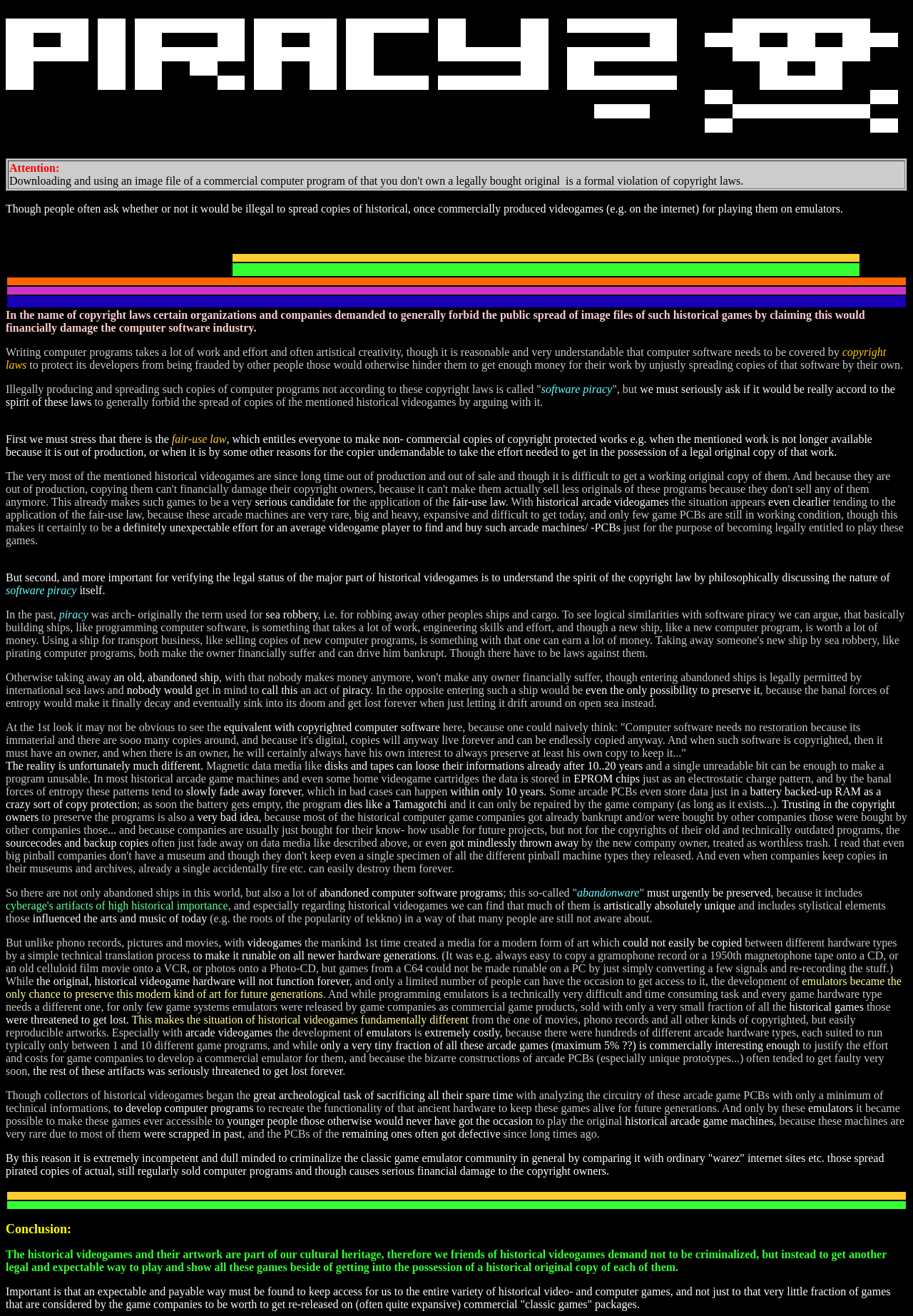How many table rows are there?
Please provide a single word or phrase in response based on the screenshot.

2